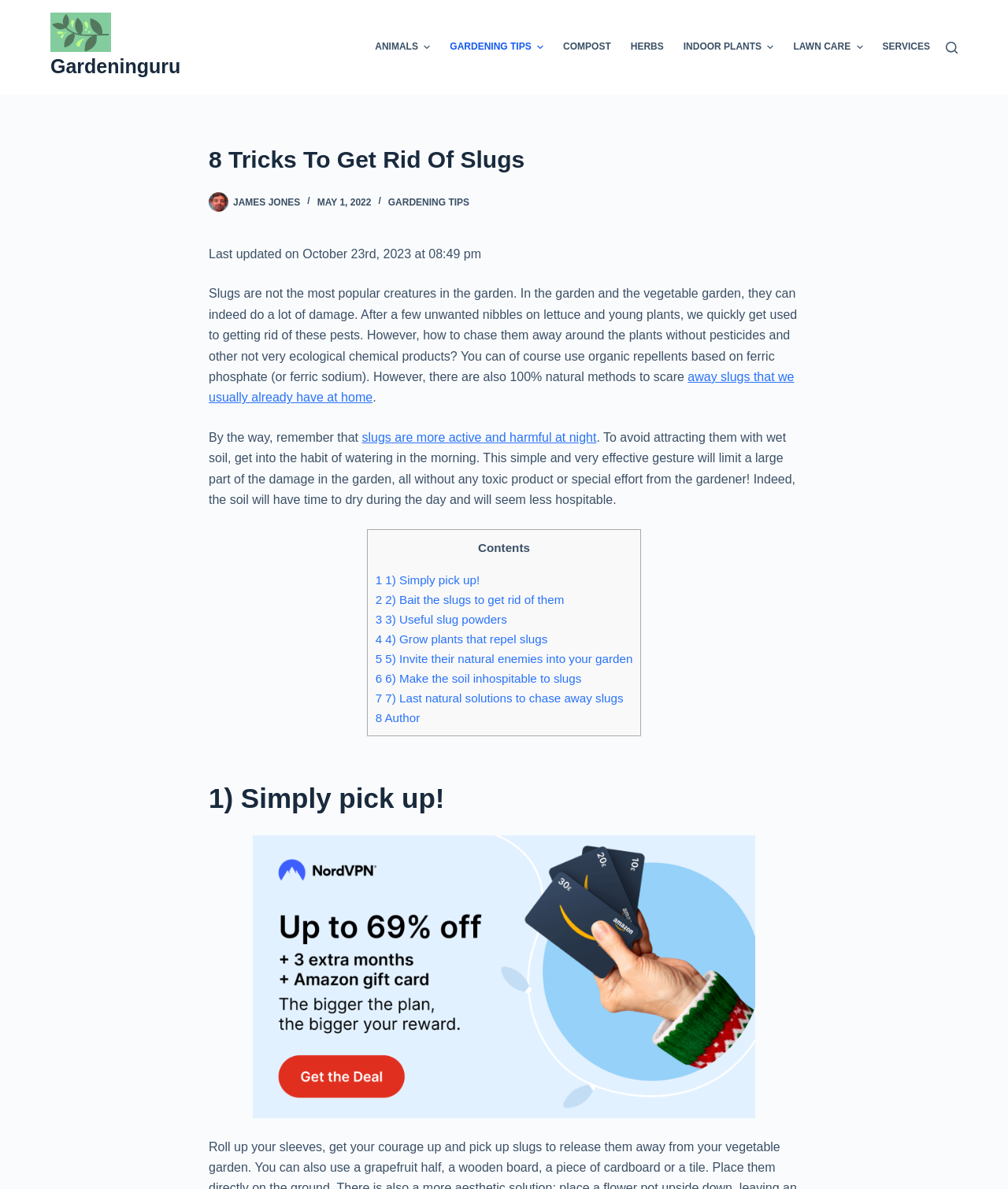Respond to the following question using a concise word or phrase: 
What is the main topic of this webpage?

Getting rid of slugs